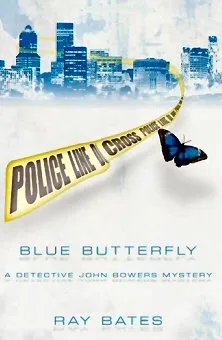What is the color of the butterfly?
Please provide a comprehensive answer based on the contents of the image.

The image showcases a striking blue butterfly that flits near a yellow police tape, which is a dominant element in the design of the book cover.